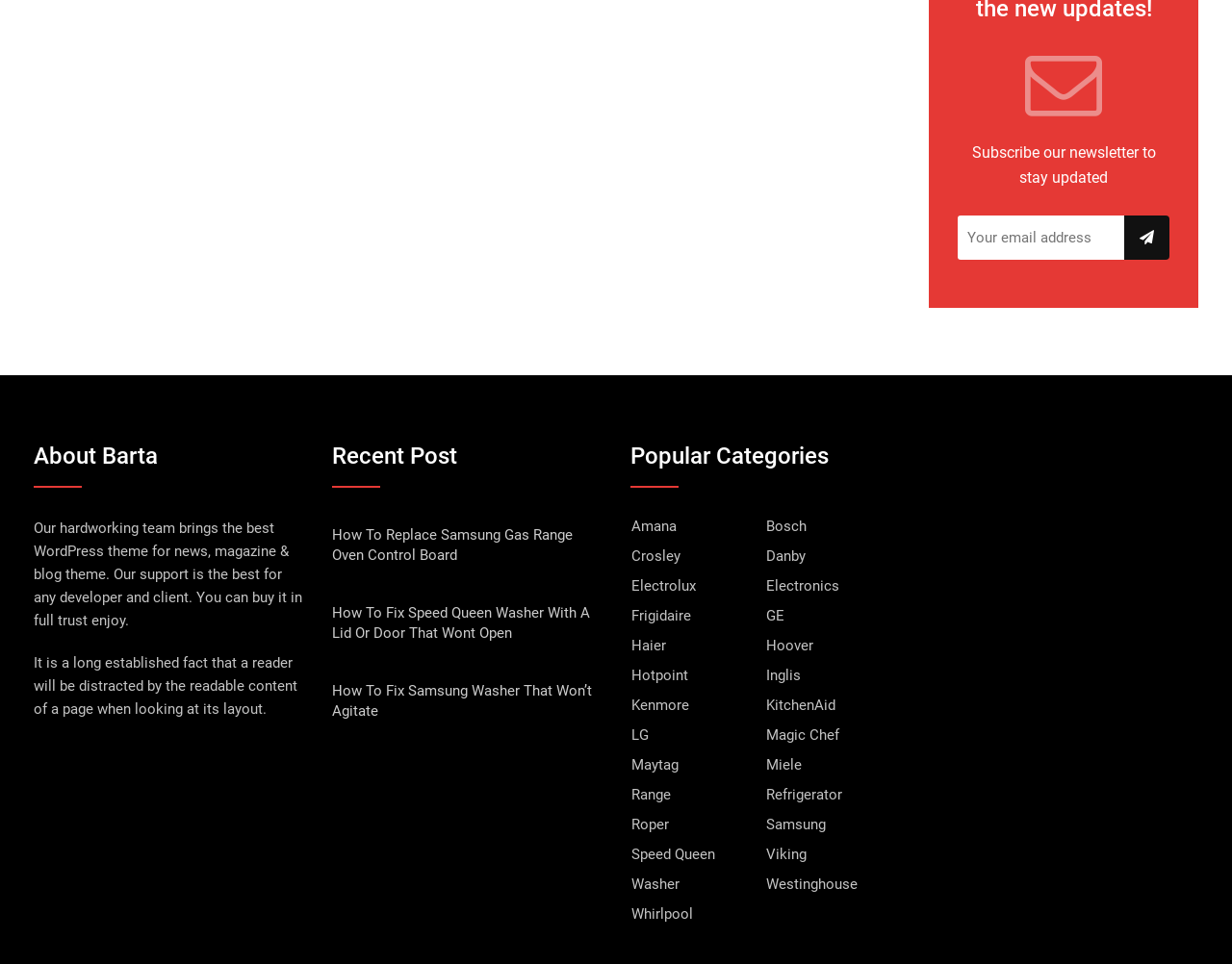Identify the bounding box coordinates of the clickable region required to complete the instruction: "Get in touch". The coordinates should be given as four float numbers within the range of 0 and 1, i.e., [left, top, right, bottom].

None